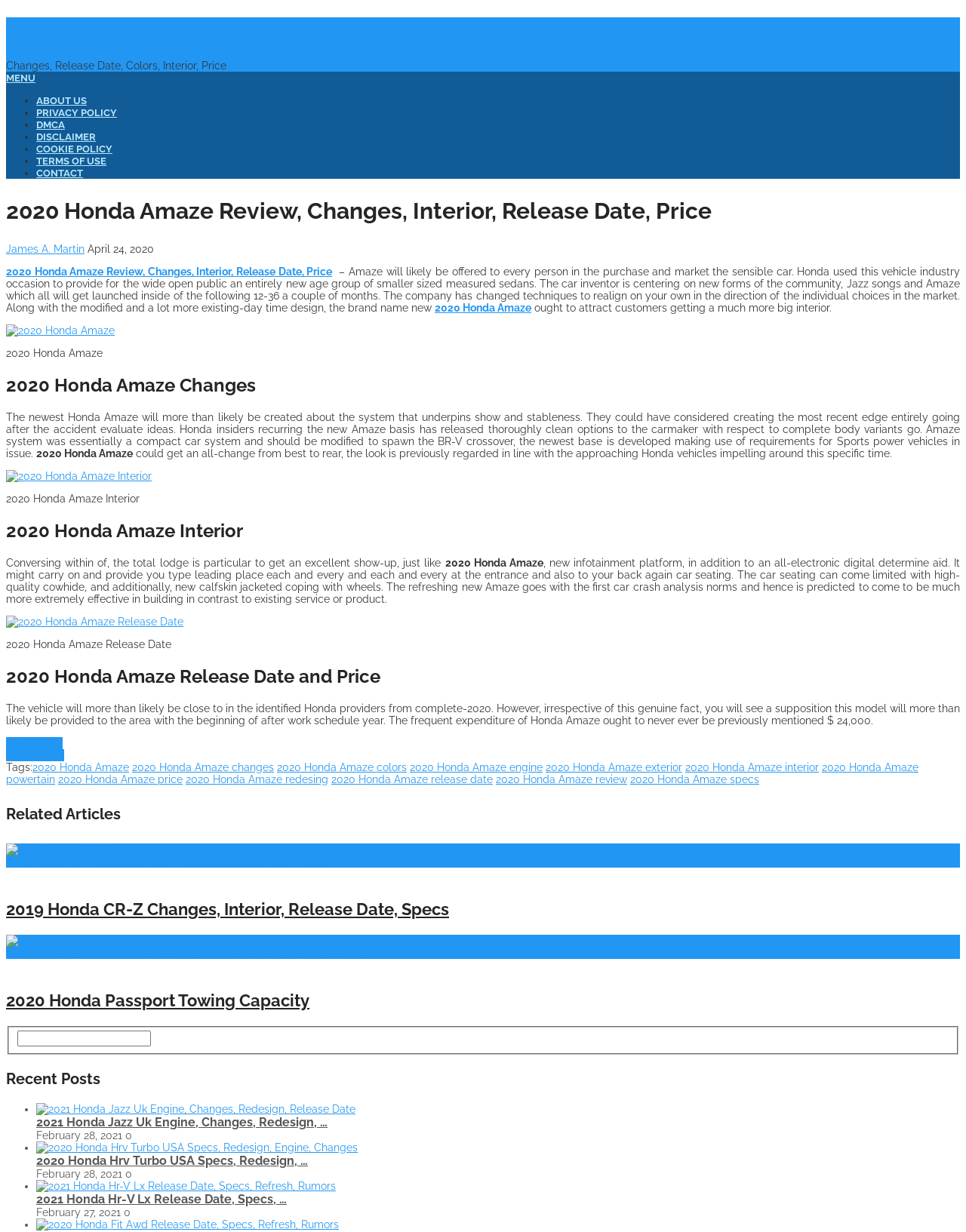Respond to the question below with a single word or phrase: What is the infotainment system of the 2020 Honda Amaze?

New infotainment platform